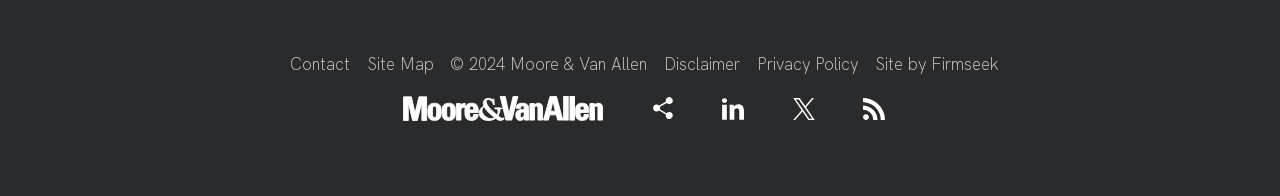Please specify the coordinates of the bounding box for the element that should be clicked to carry out this instruction: "Click on the Moore & Van Allen link". The coordinates must be four float numbers between 0 and 1, formatted as [left, top, right, bottom].

[0.315, 0.487, 0.471, 0.616]